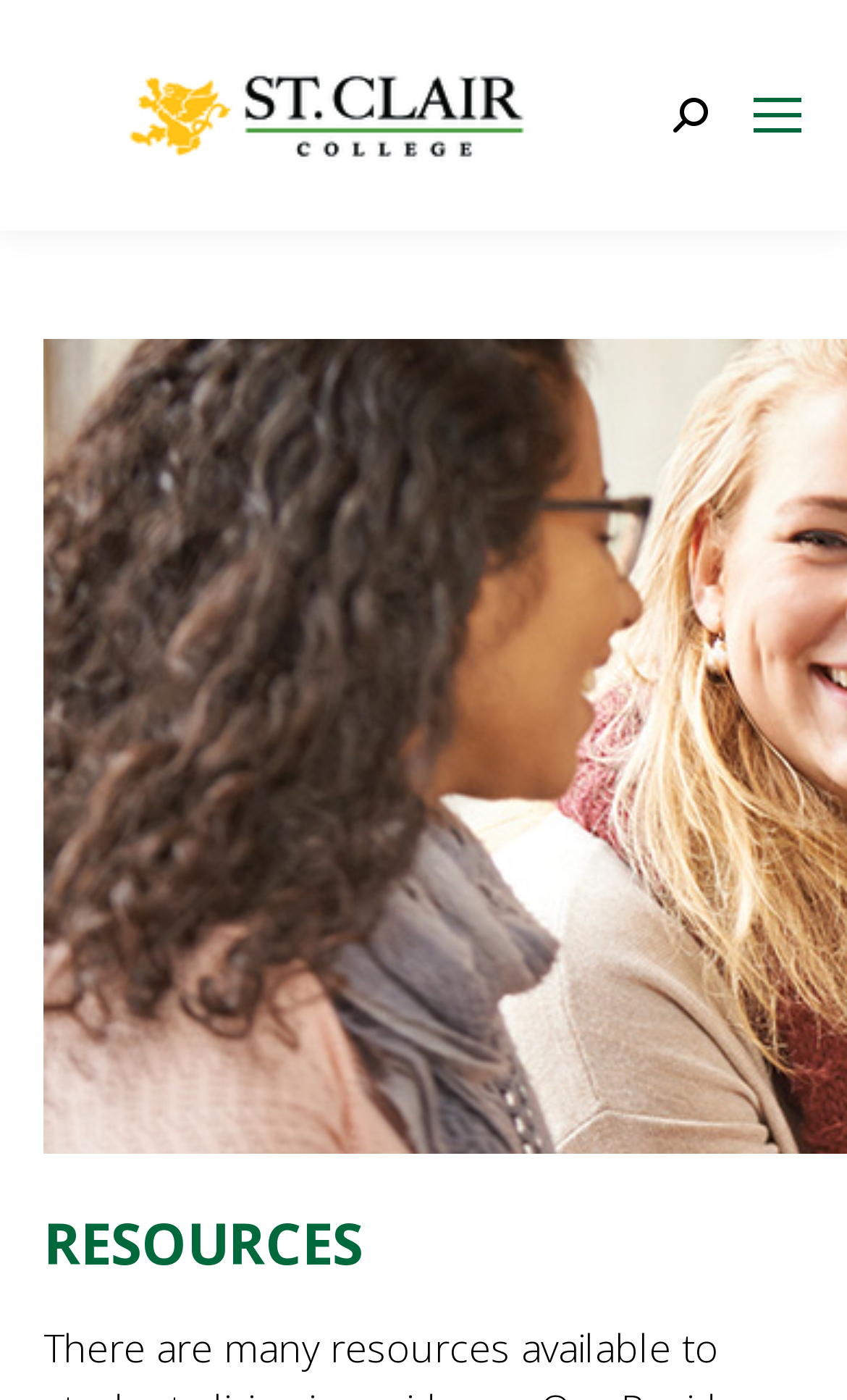Please give a succinct answer using a single word or phrase:
Is there a search function on the page?

Yes